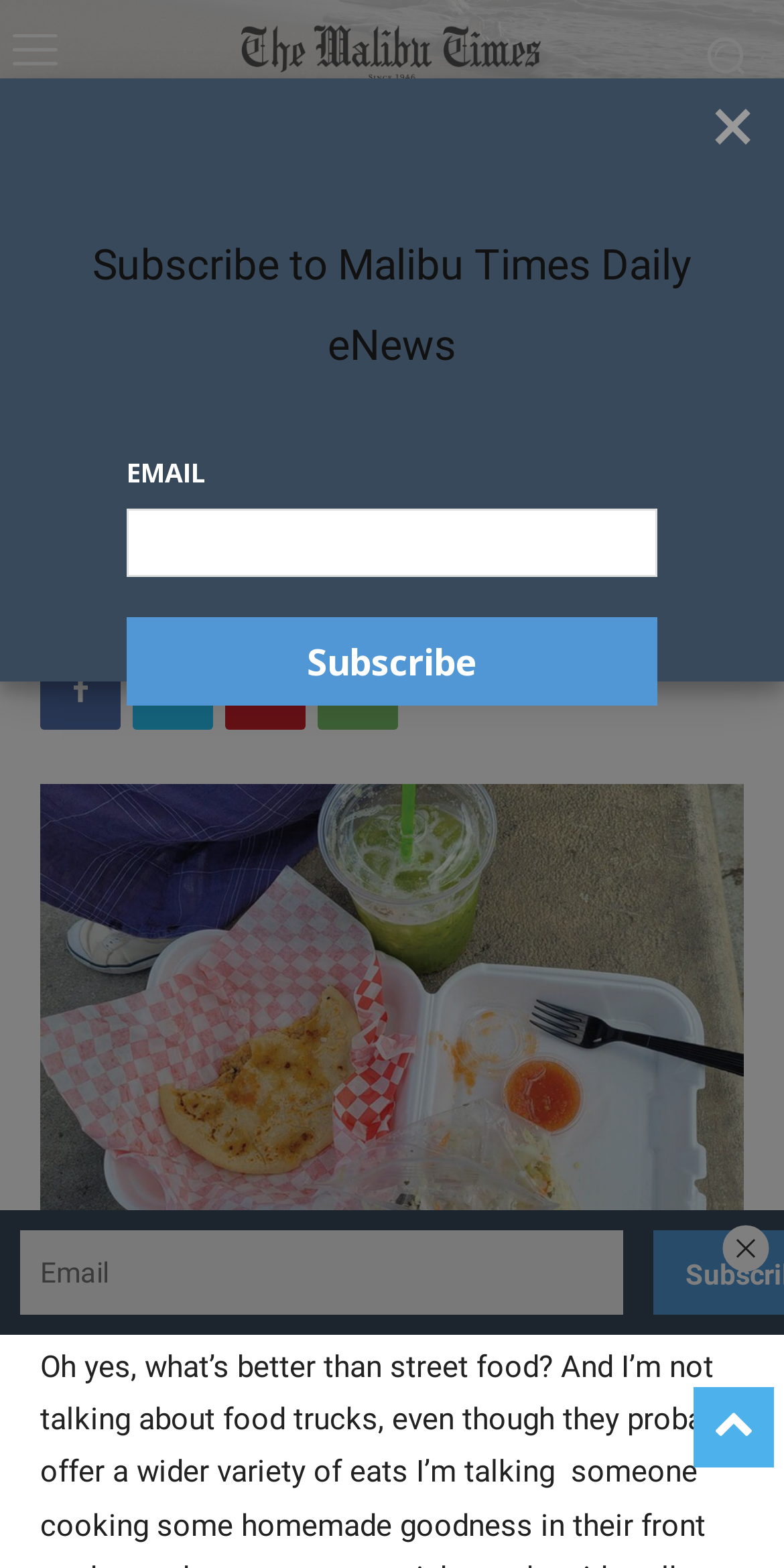What is the date of the article?
Examine the webpage screenshot and provide an in-depth answer to the question.

The date of the article can be found in the header section of the webpage, where it says 'June 12, 2021'.